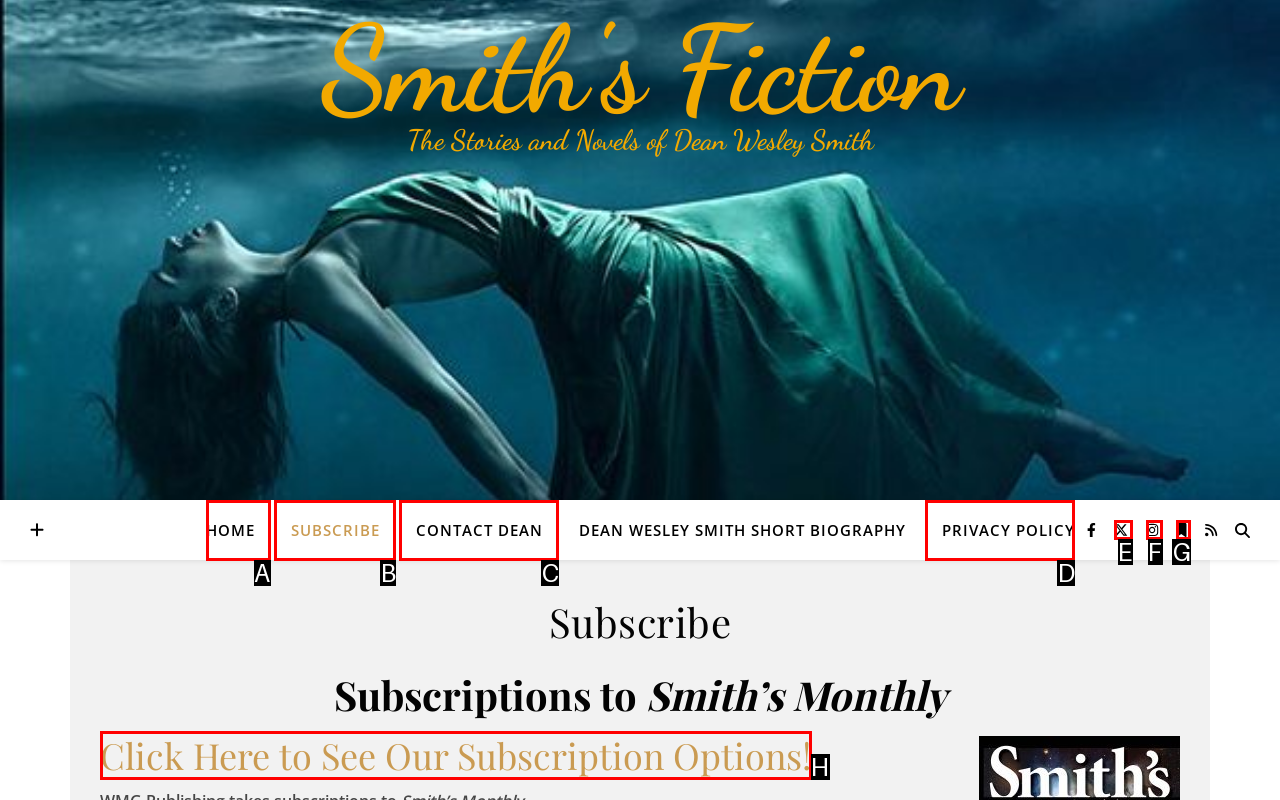Identify the correct letter of the UI element to click for this task: Go to the HOME page
Respond with the letter from the listed options.

A